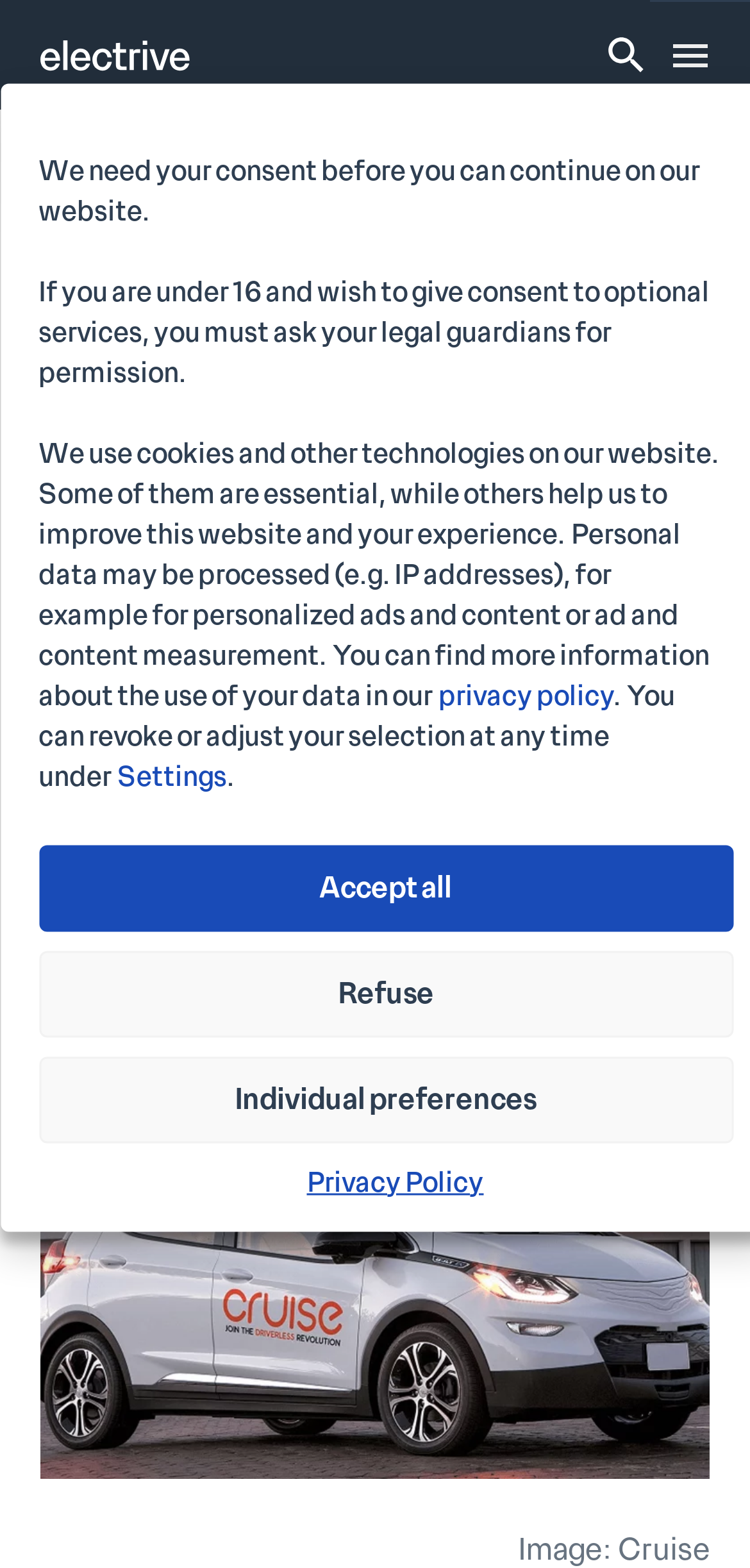What is the language of the webpage?
Give a detailed response to the question by analyzing the screenshot.

The answer can be inferred from the text content of the webpage, which is written in English.